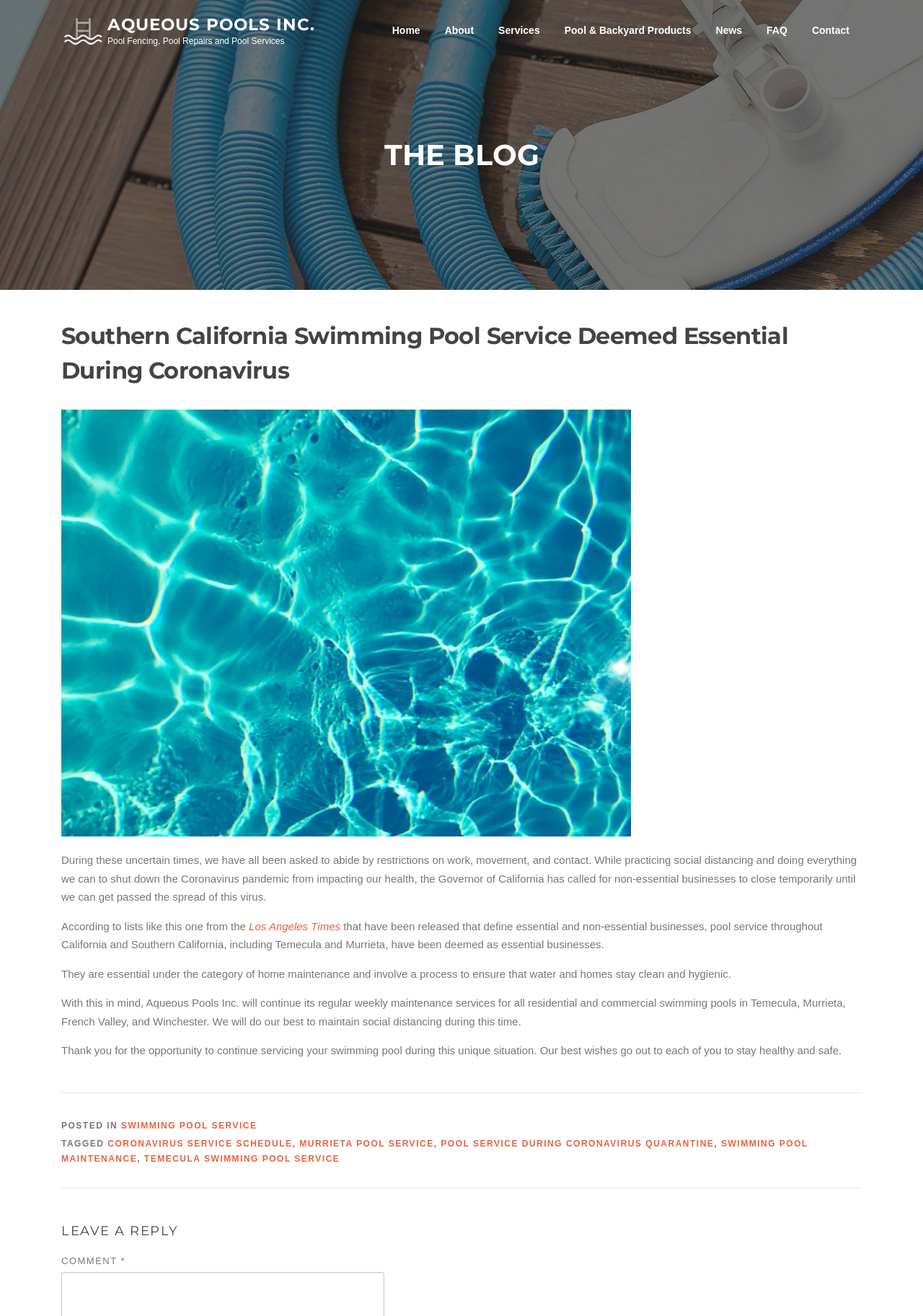Kindly determine the bounding box coordinates for the area that needs to be clicked to execute this instruction: "Read the article about pool service during coronavirus".

[0.066, 0.242, 0.934, 0.636]